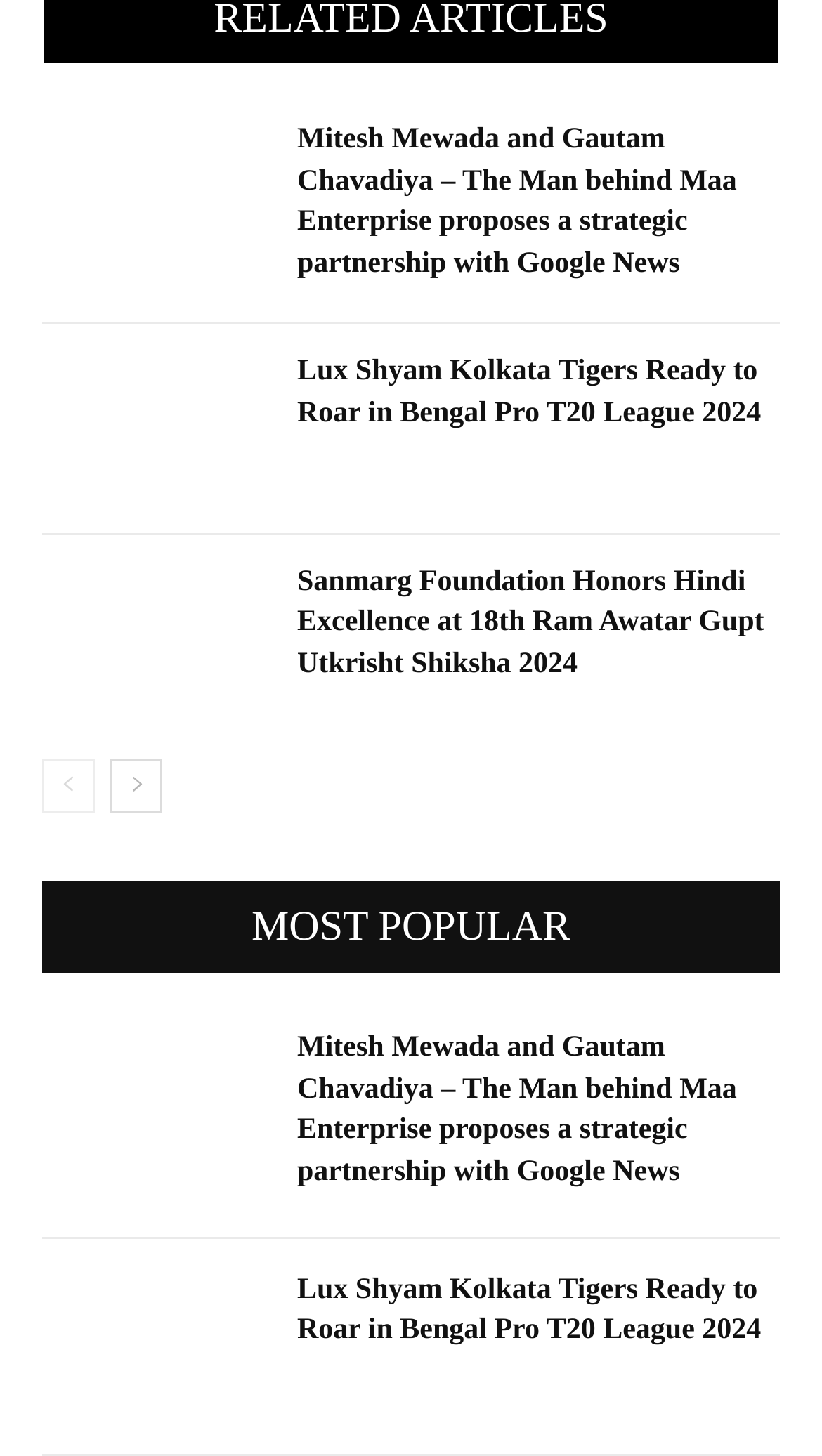Please provide a brief answer to the question using only one word or phrase: 
What is the category of news articles under the 'MOST POPULAR' heading?

Popular news